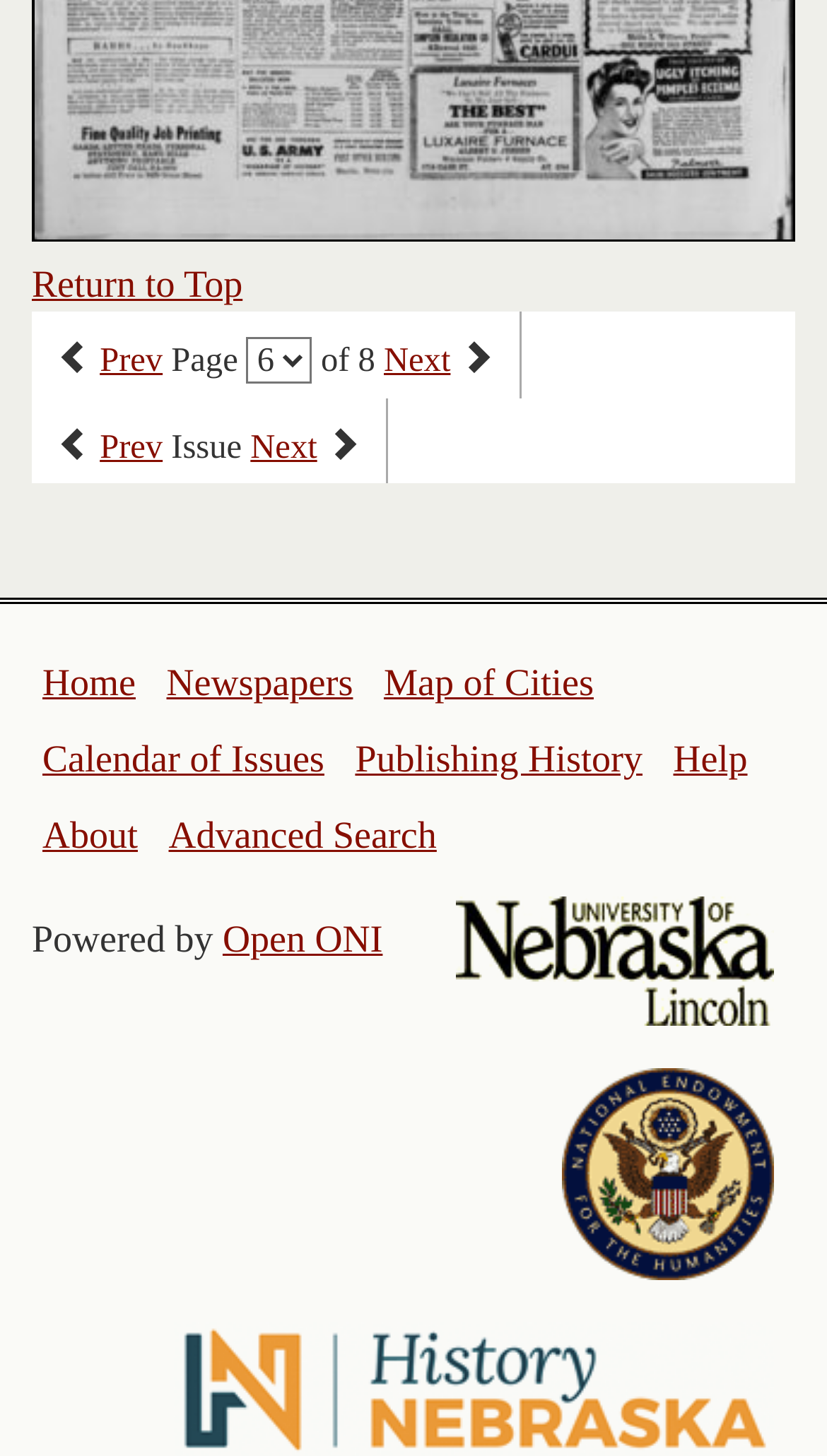Locate the bounding box of the UI element described by: "Newspapers" in the given webpage screenshot.

[0.201, 0.455, 0.427, 0.484]